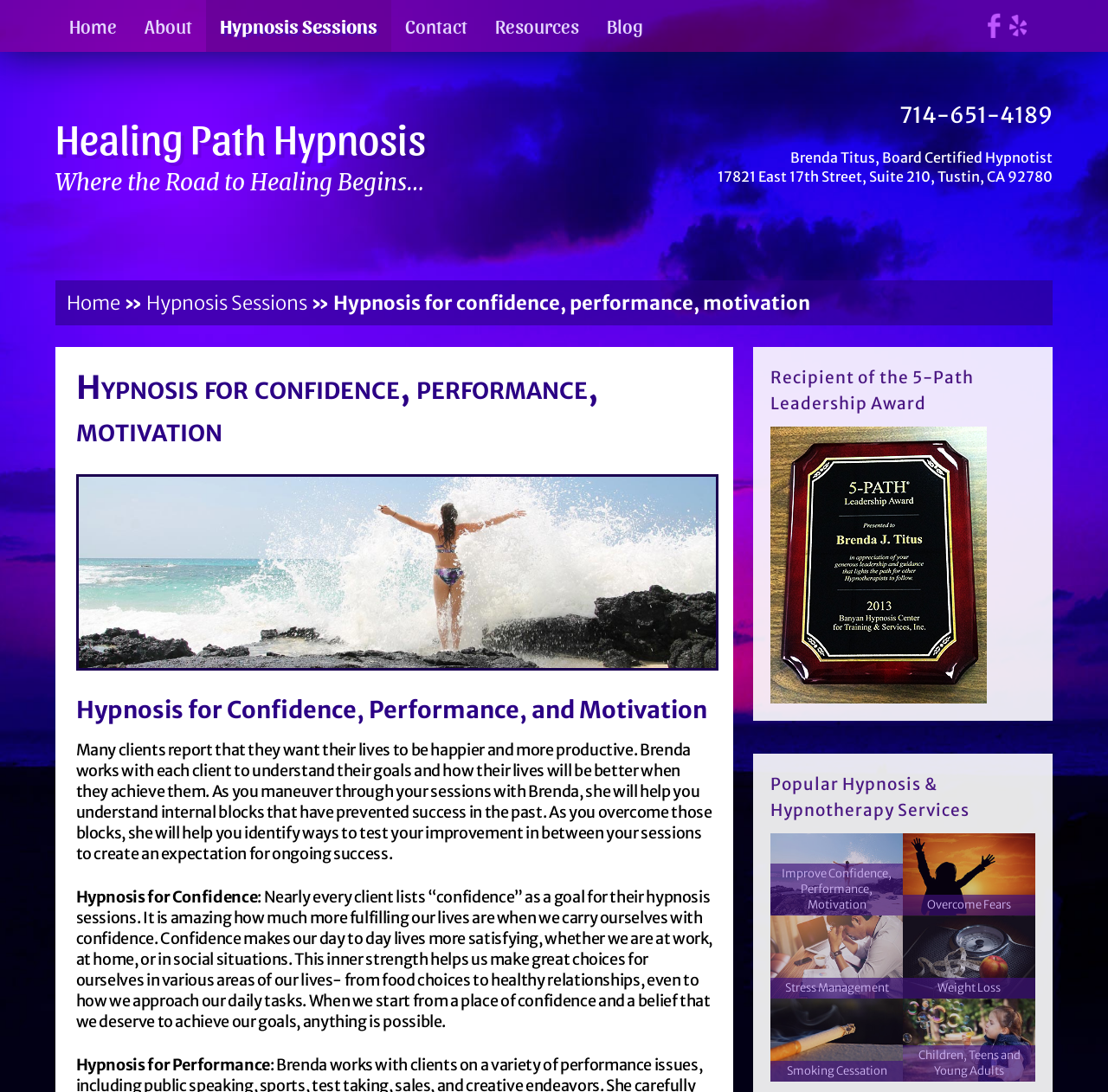Provide the bounding box for the UI element matching this description: "Resources".

[0.434, 0.0, 0.535, 0.048]